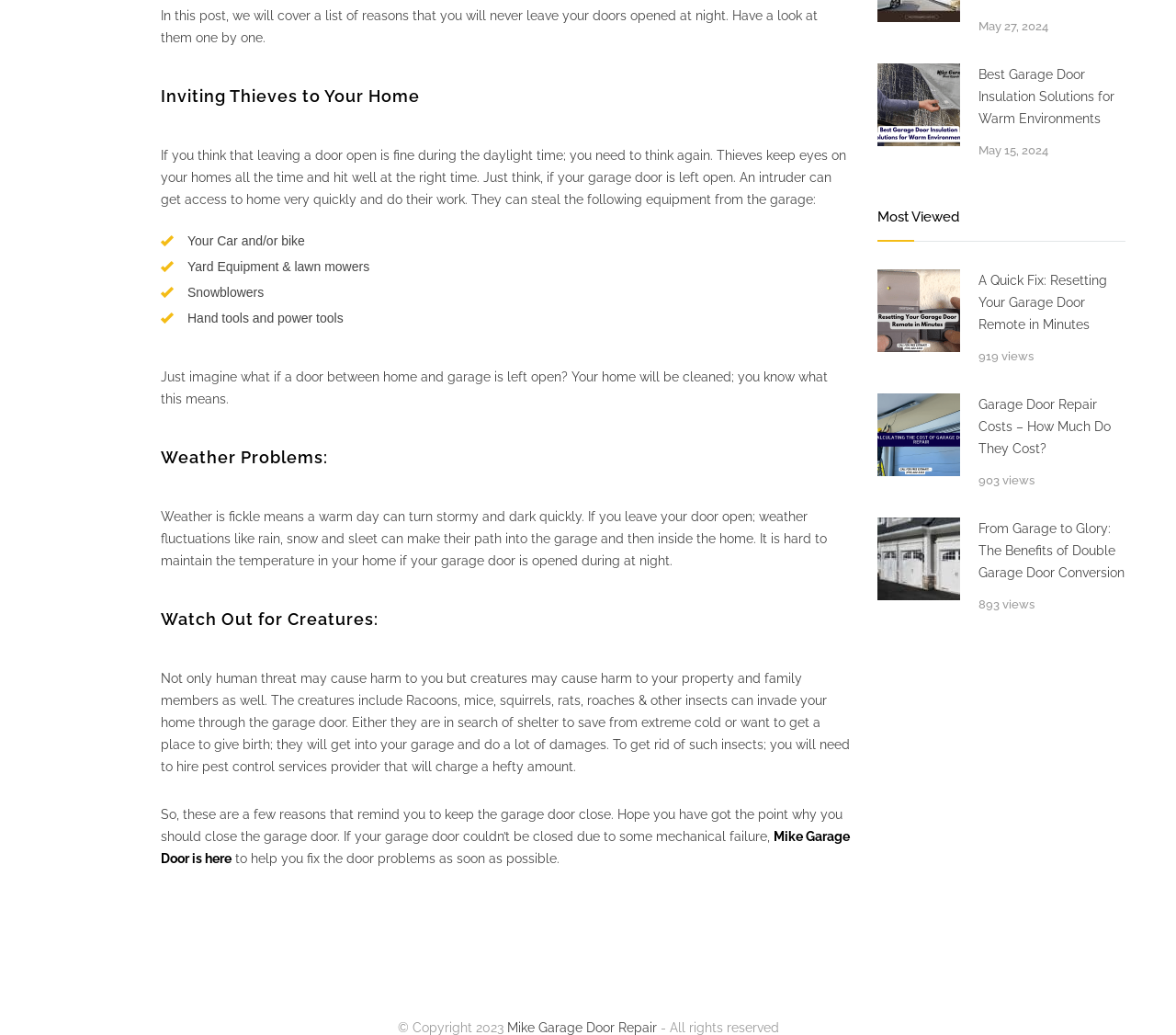Show the bounding box coordinates for the HTML element as described: "Mike Garage Door is here".

[0.137, 0.801, 0.723, 0.837]